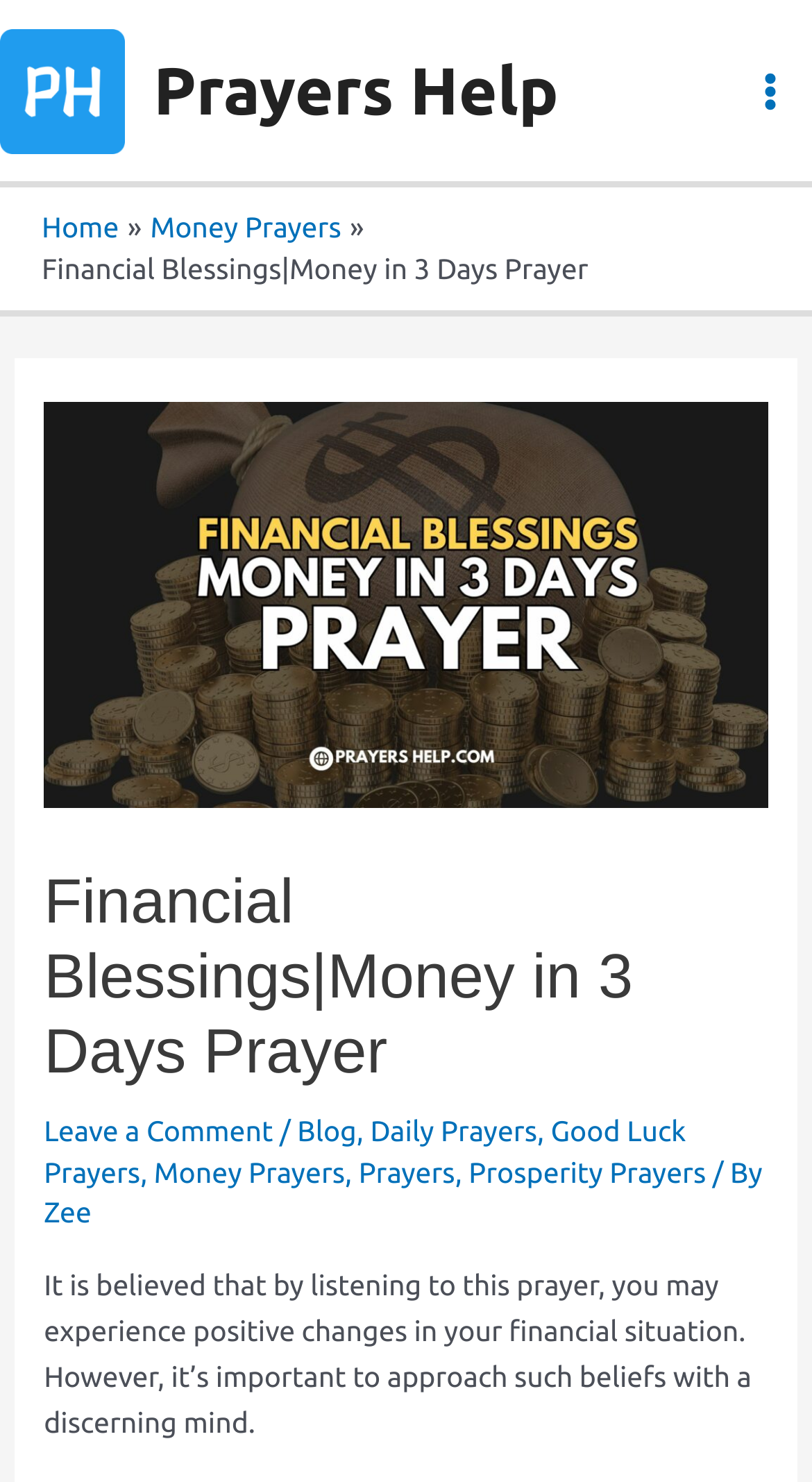Identify and provide the main heading of the webpage.

Financial Blessings|Money in 3 Days Prayer